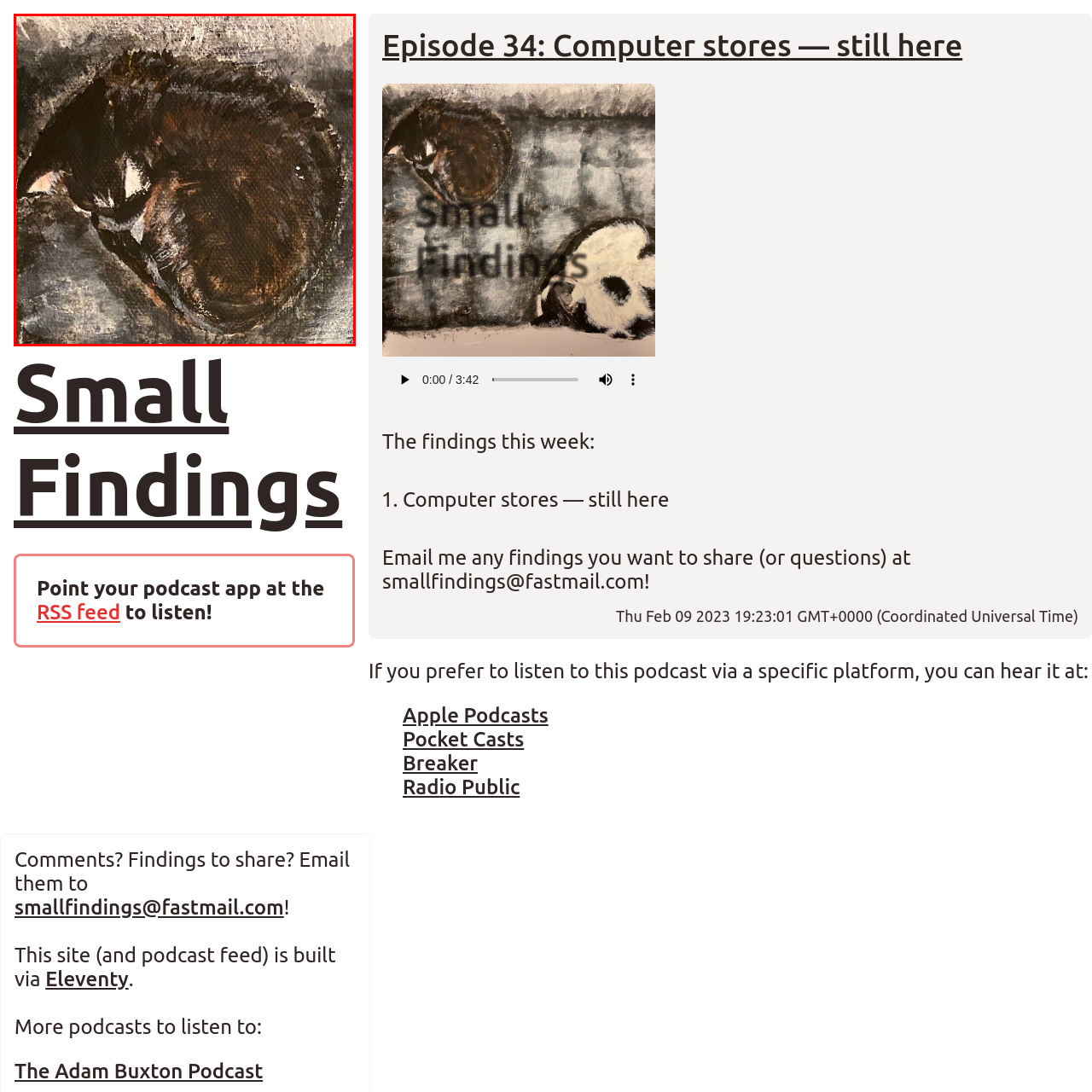View the part of the image marked by the red boundary and provide a one-word or short phrase answer to this question: 
What is the posture of the cat?

Curled-up